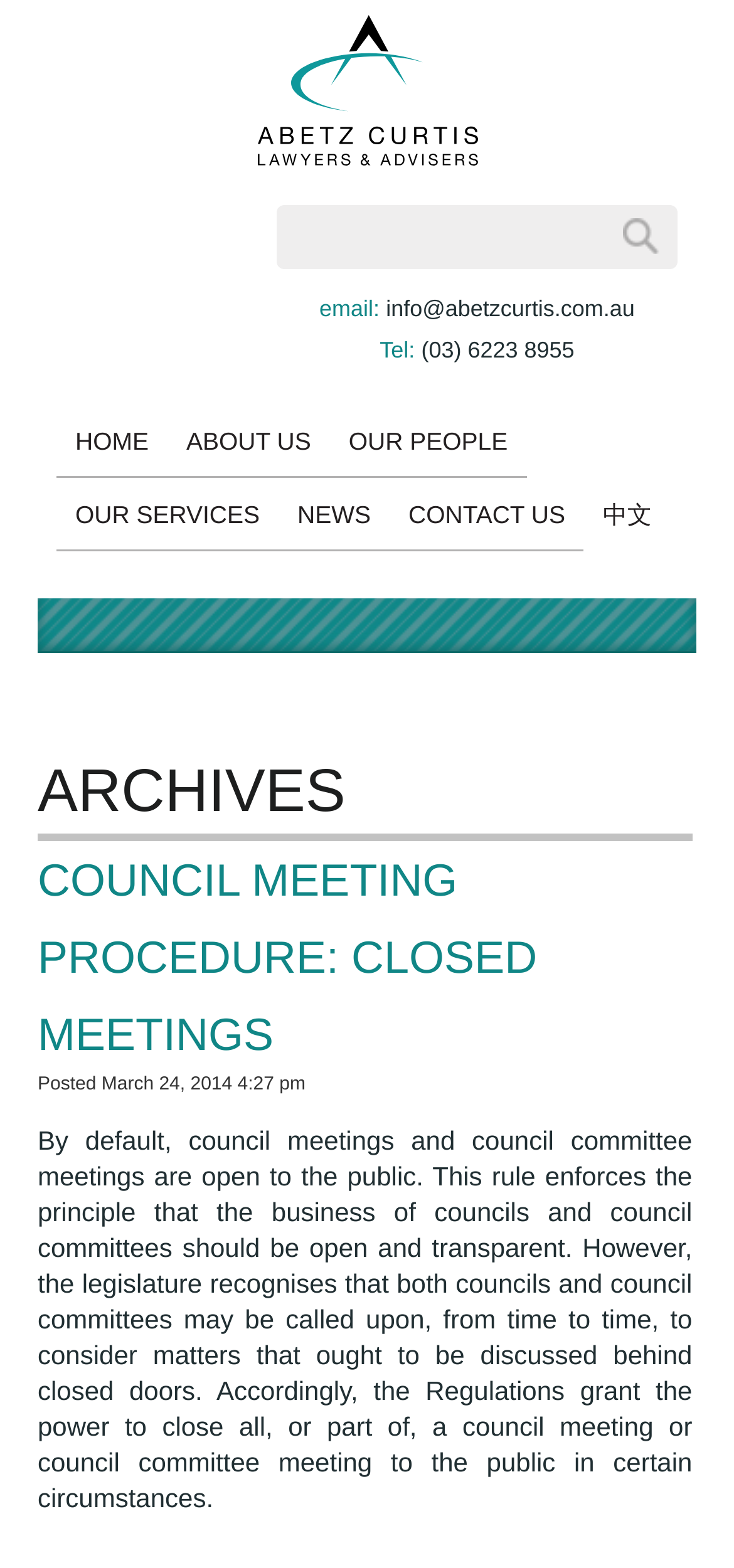Please identify the coordinates of the bounding box for the clickable region that will accomplish this instruction: "read COUNCIL MEETING PROCEDURE: CLOSED MEETINGS".

[0.051, 0.546, 0.732, 0.682]